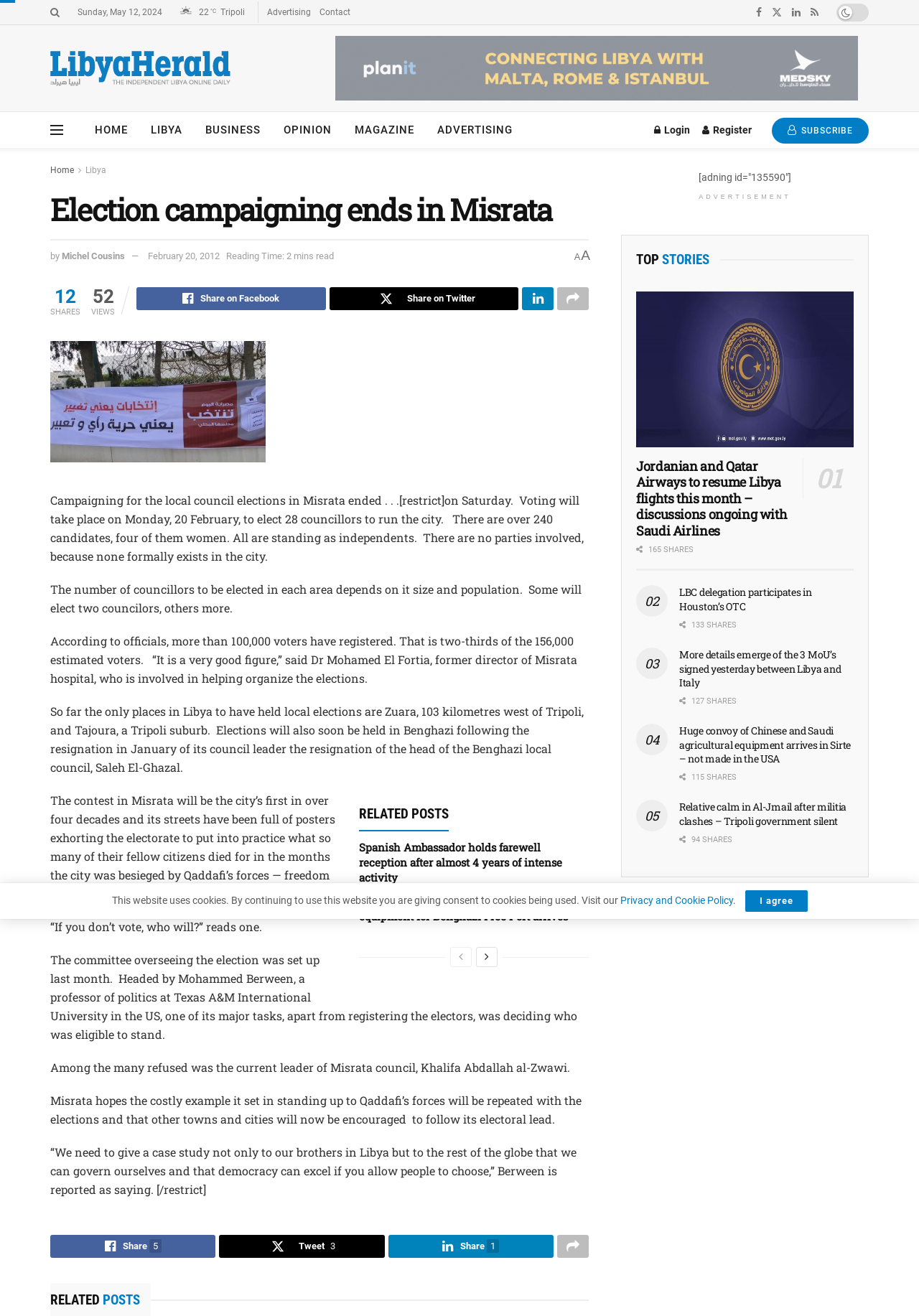Elaborate on the webpage's design and content in a detailed caption.

This webpage appears to be a news article from LibyaHerald, a Libyan news outlet. At the top of the page, there is a navigation menu with links to various sections, including "HOME", "LIBYA", "BUSINESS", "OPINION", "MAGAZINE", and "ADVERTISING". Below this menu, there is a heading that reads "Election campaigning ends in Misrata" and a brief summary of the article.

The main content of the article is divided into several paragraphs, which discuss the local council elections in Misrata, Libya. The article mentions that campaigning has ended, and voting will take place on Monday, February 20. There are over 240 candidates, including four women, all of whom are standing as independents. The article also provides information about the election process, including the number of voters registered and the areas where elections will be held.

To the right of the main content, there is a sidebar with links to related articles, including "Spanish Ambassador holds farewell reception after almost 4 years of intense activity" and "Turkish STFA’s second batch of dredging equipment for Benghazi Free Port arrives". Below this sidebar, there is a section titled "TOP STORIES" with links to other news articles, including "Transport Ministry meets Japanese company North Star interested in investing in Libya" and "Jordanian and Qatar Airways to resume Libya flights this month – discussions ongoing with Saudi Airlines".

Throughout the page, there are various social media links and buttons, allowing users to share the article on Facebook, Twitter, and other platforms. There are also several images and icons scattered throughout the page, including a logo for LibyaHerald and various social media icons. At the bottom of the page, there is a section with links to more news articles and a call to action to subscribe to the newsletter.